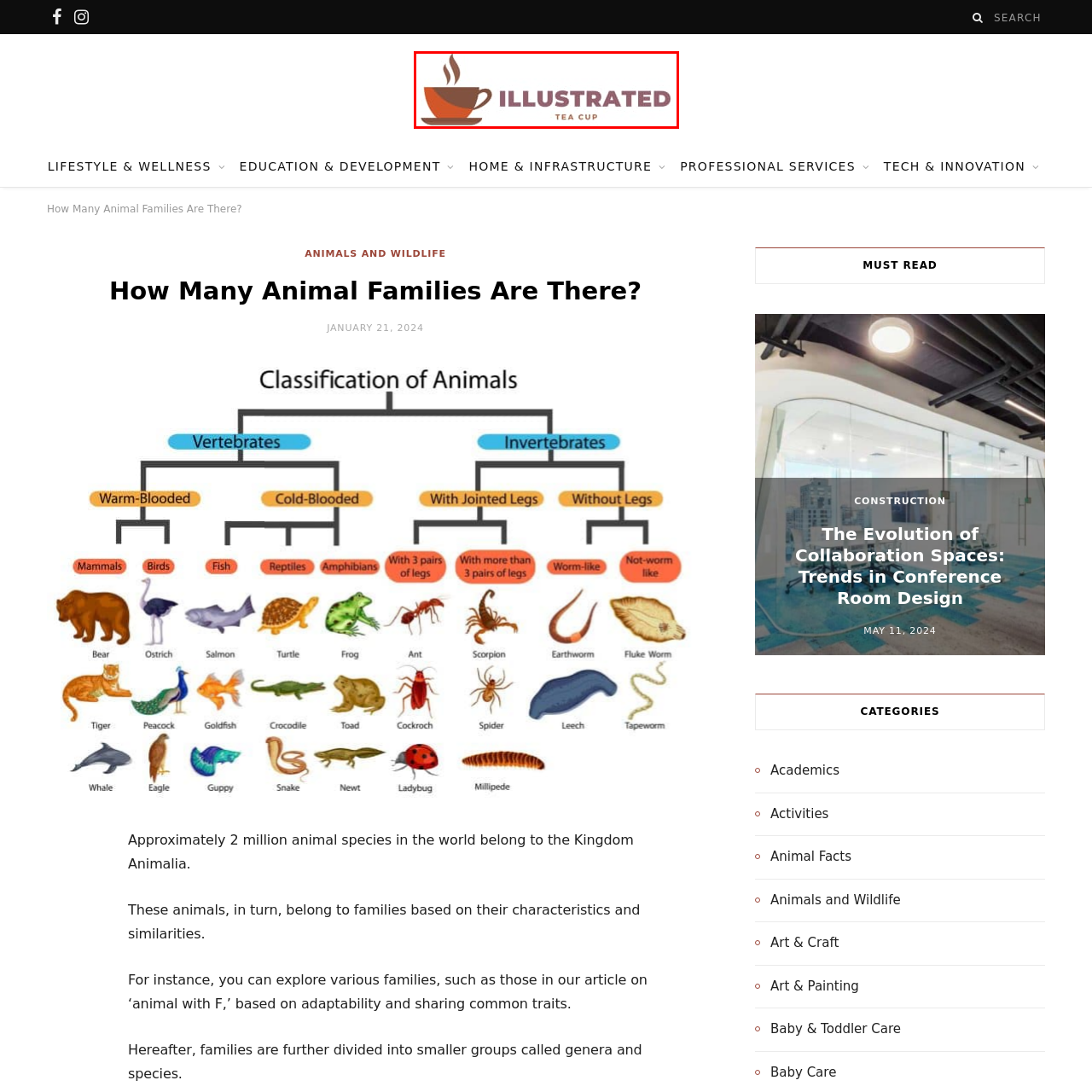Please examine the image within the red bounding box and provide an answer to the following question using a single word or phrase:
What is rising from the tea cup?

Steam